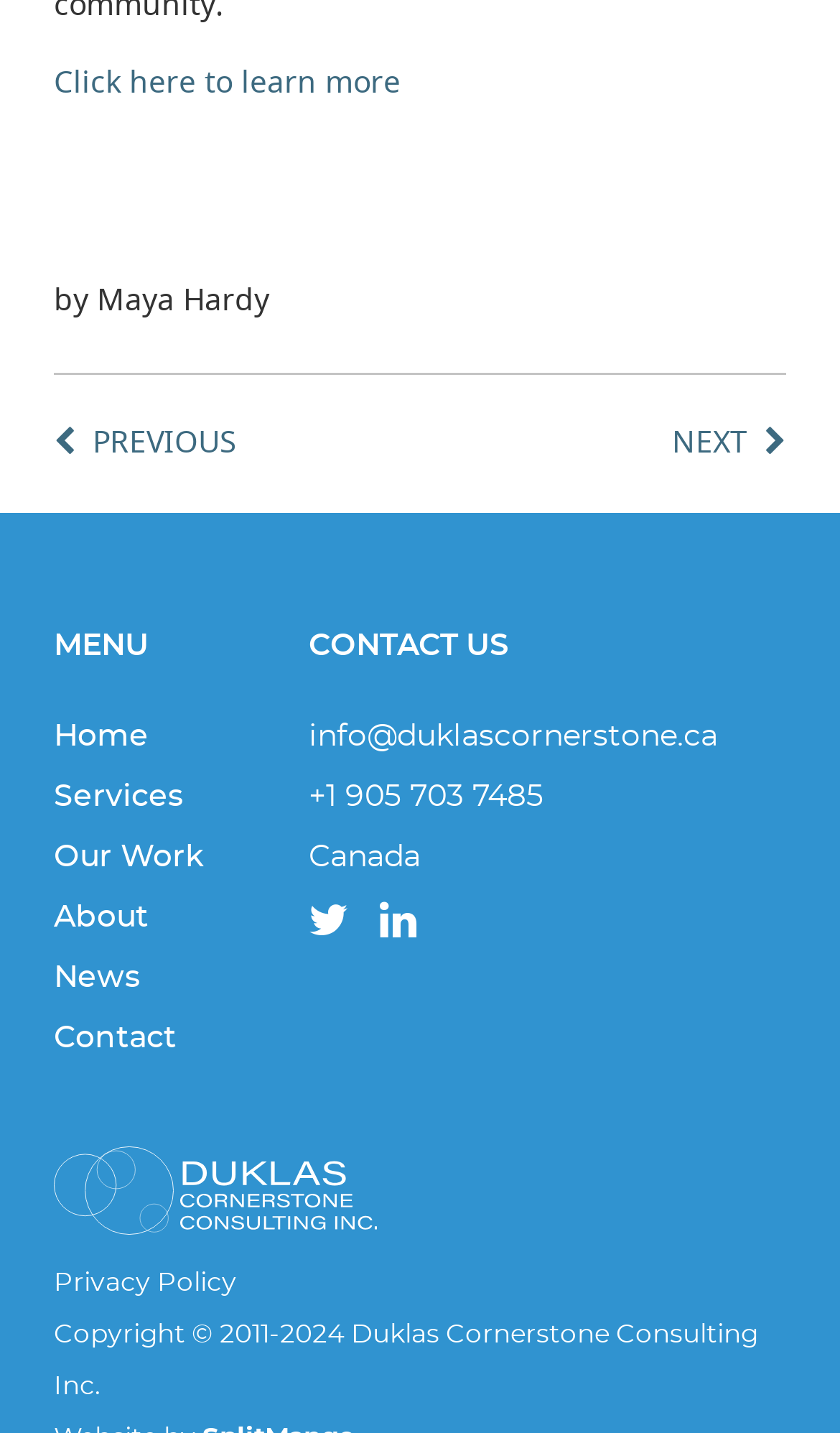Please specify the bounding box coordinates of the element that should be clicked to execute the given instruction: 'Contact us via email'. Ensure the coordinates are four float numbers between 0 and 1, expressed as [left, top, right, bottom].

[0.368, 0.503, 0.855, 0.524]